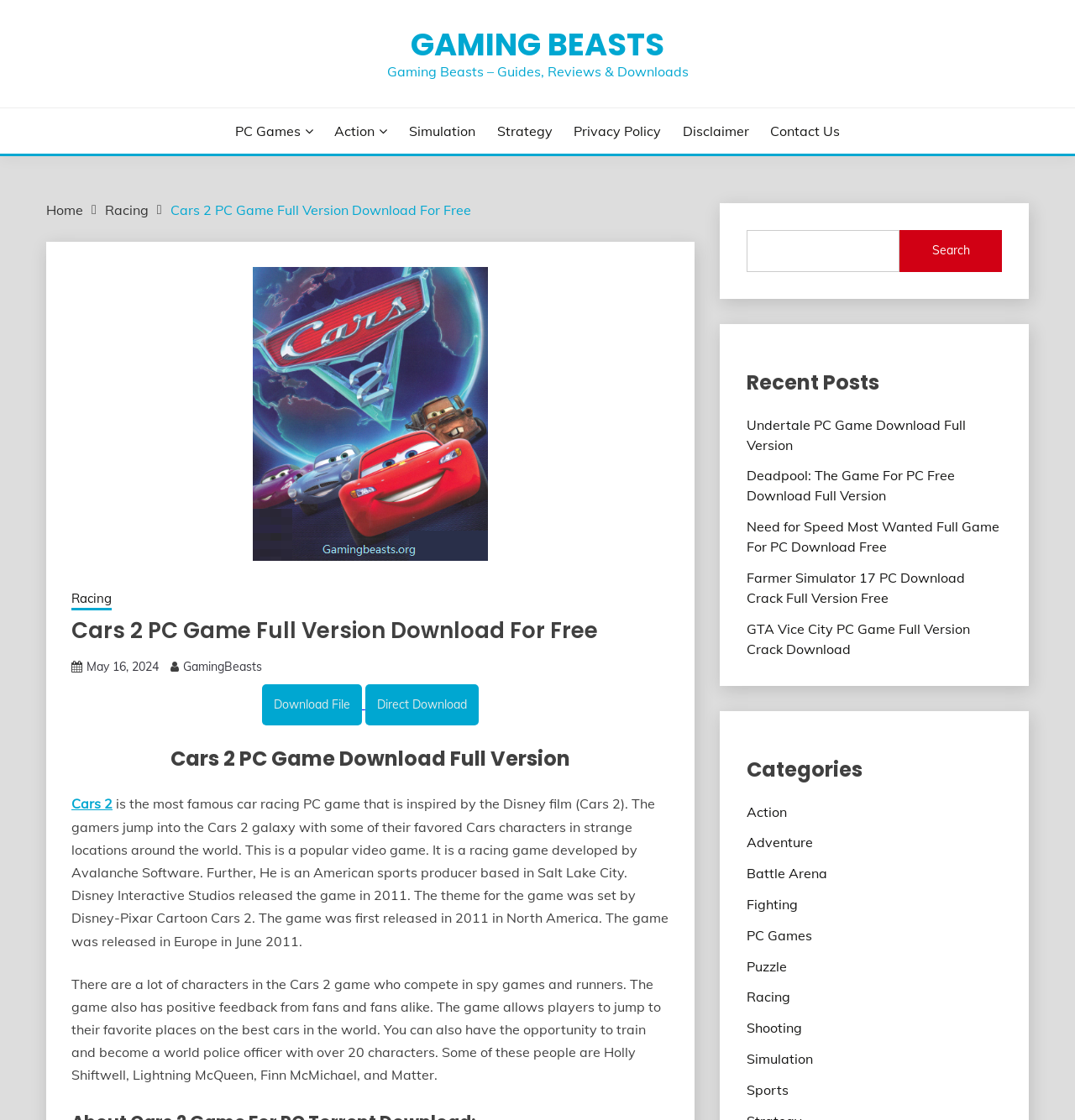Show the bounding box coordinates of the element that should be clicked to complete the task: "Visit the 'Racing' category".

[0.694, 0.883, 0.735, 0.898]